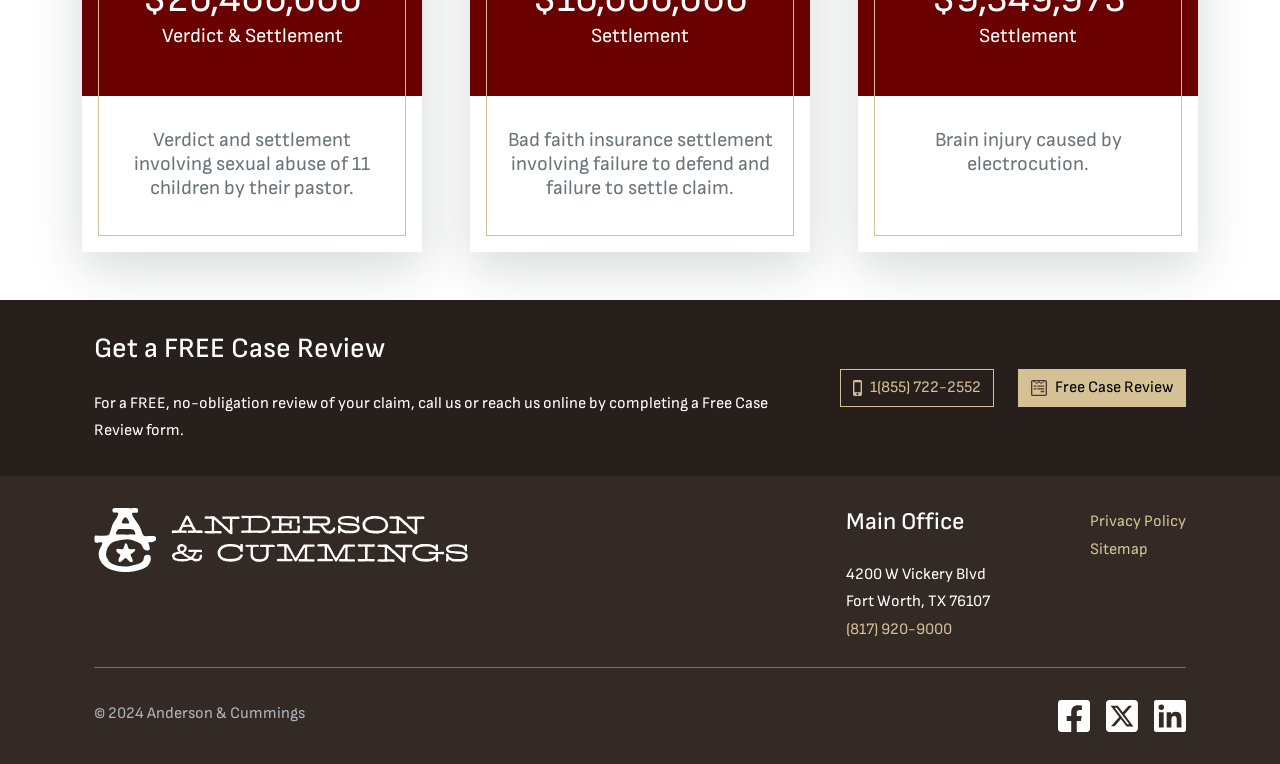Please find the bounding box coordinates of the clickable region needed to complete the following instruction: "Submit a free case review form". The bounding box coordinates must consist of four float numbers between 0 and 1, i.e., [left, top, right, bottom].

[0.795, 0.484, 0.927, 0.533]